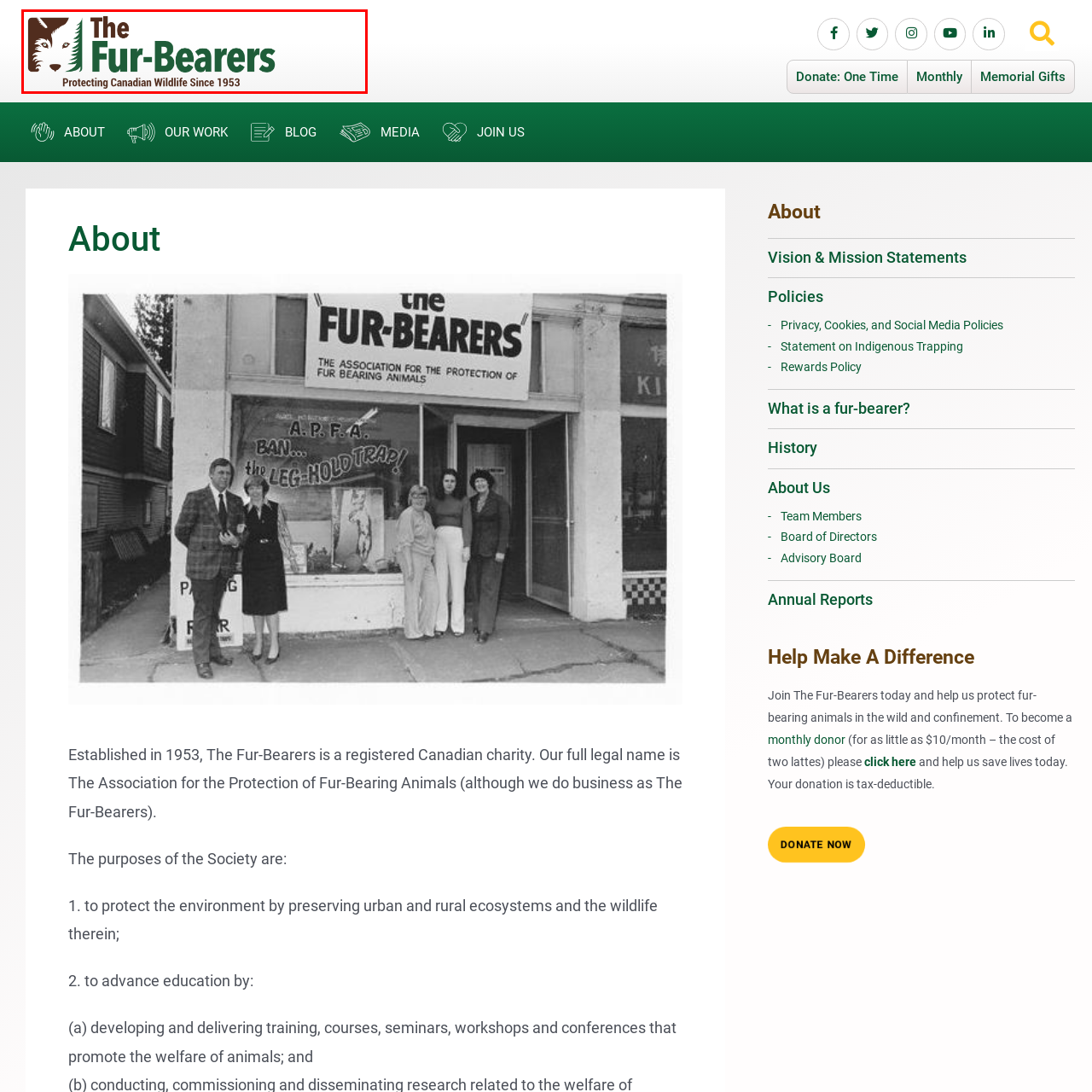Check the image marked by the red frame and reply to the question using one word or phrase:
What is the significance of the pine tree in the logo?

Connection to nature